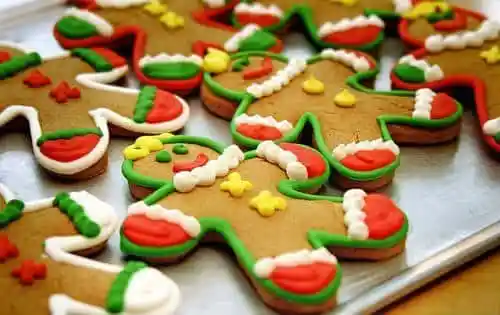Offer a detailed narrative of the scene shown in the image.

The image showcases a delightful array of colorful gingerbread cookies, each intricately decorated with festive icing. The cookies are shaped like cheerful gingerbread people, adorned with red and white icing accents while sporting green and yellow decorations. These treats, presented on a baking tray, evoke the warm, joyous spirit of the holiday season, making them a perfect addition to any festive celebration. The combination of vibrant colors and playful designs emphasizes the traditional holiday theme, inviting viewers to indulge in the nostalgic sweetness of seasonal treats.